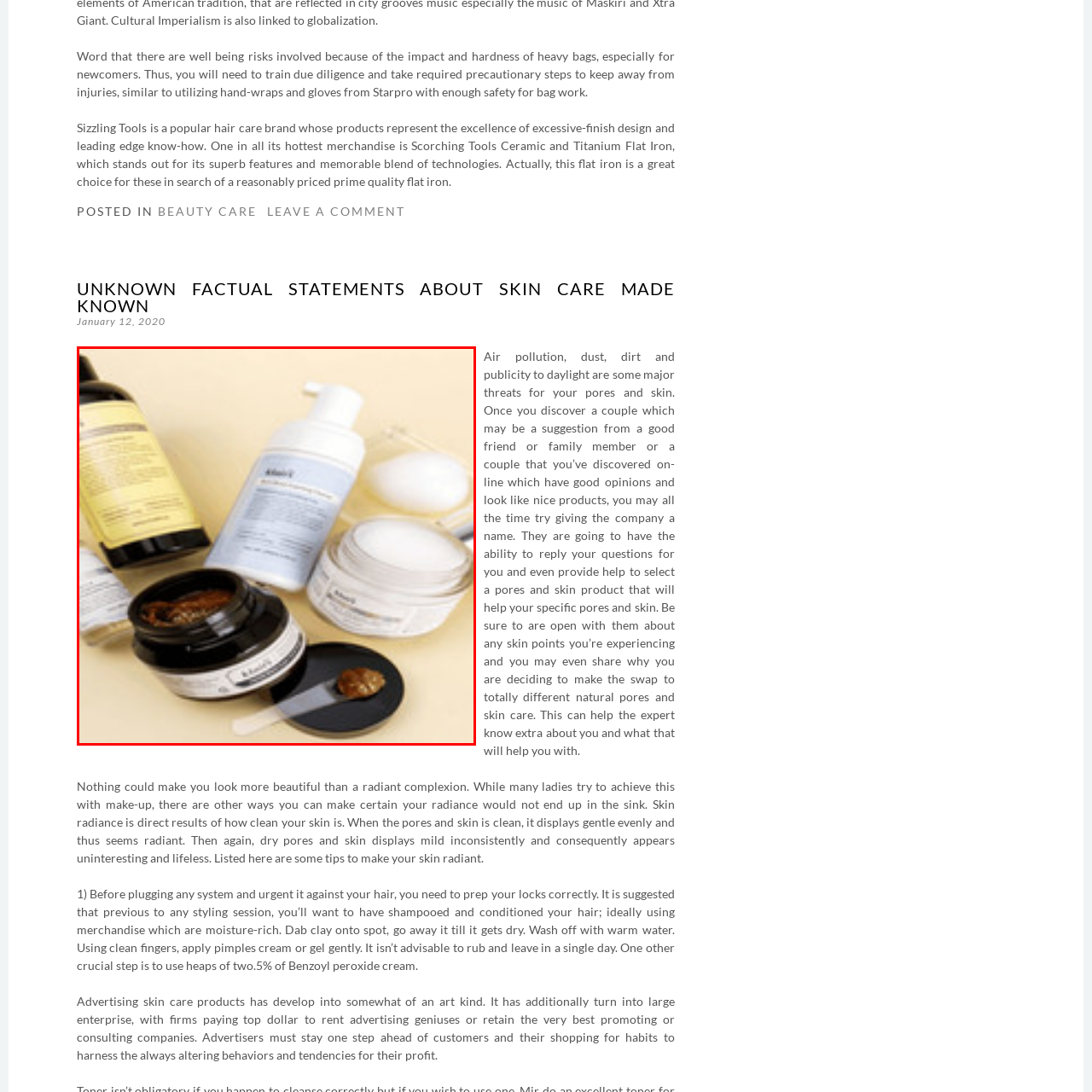How many types of packaging styles are shown?
Focus on the image bounded by the red box and reply with a one-word or phrase answer.

various